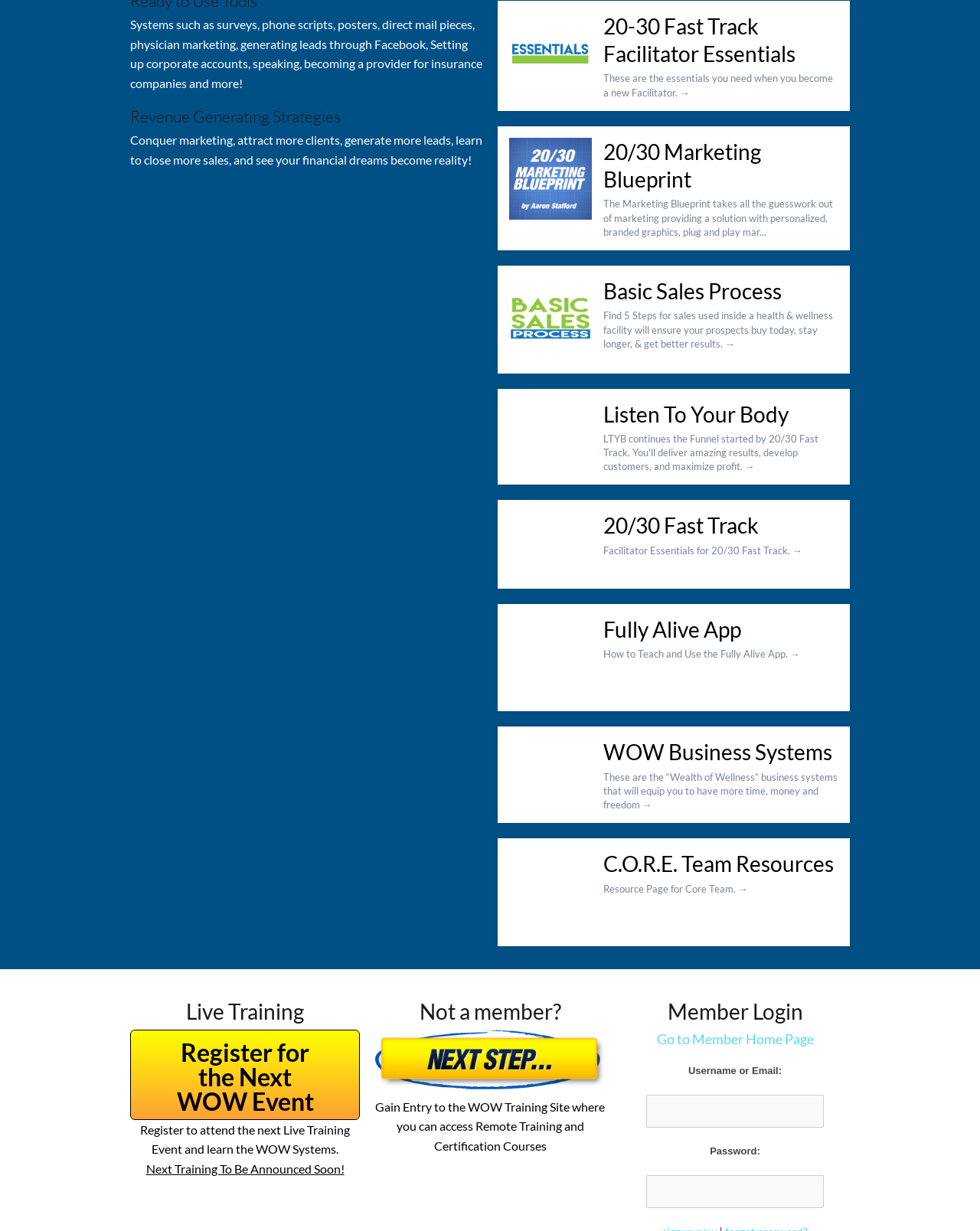Please mark the bounding box coordinates of the area that should be clicked to carry out the instruction: "Login as a member".

[0.67, 0.837, 0.83, 0.851]